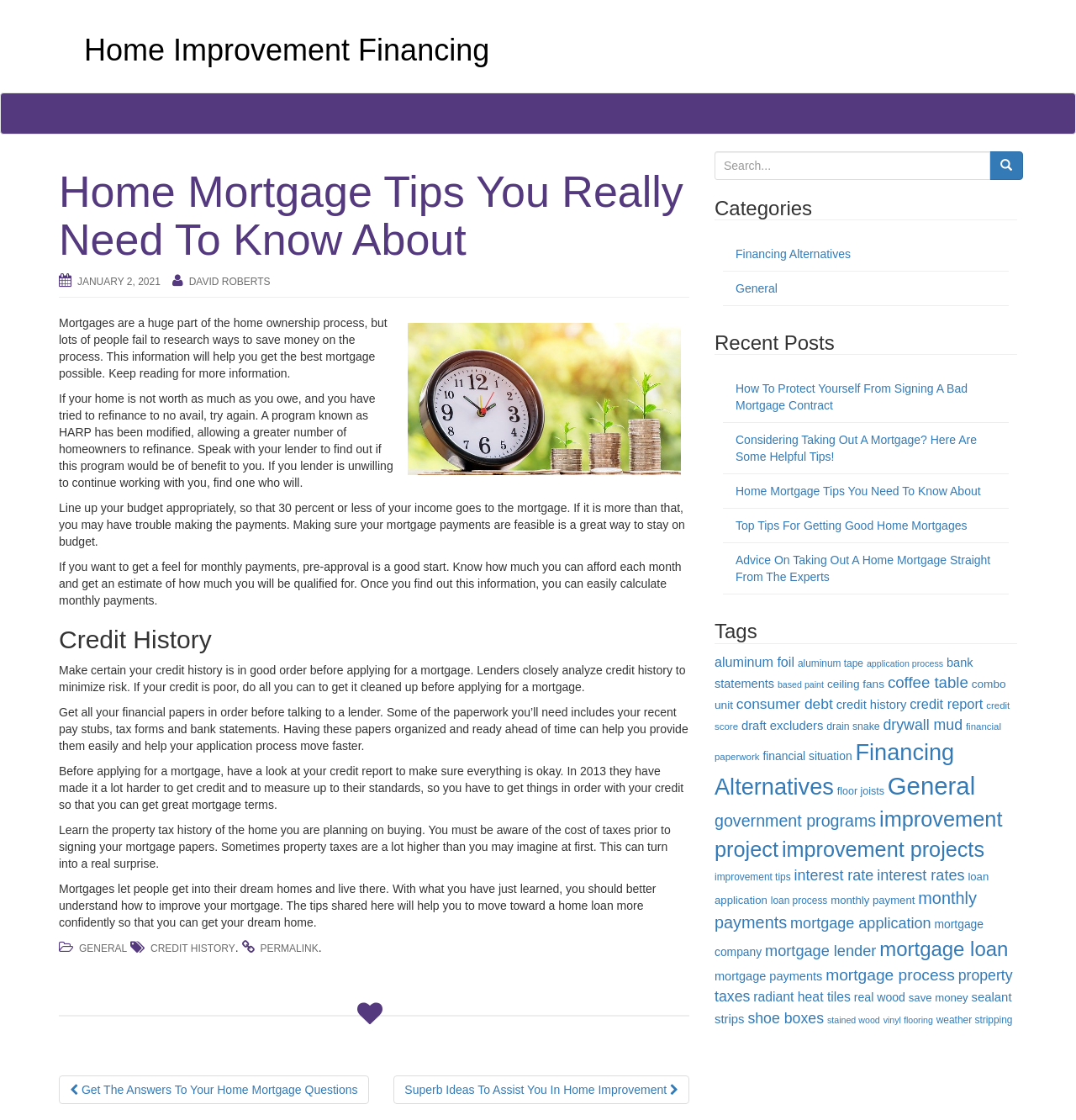What is the text of the webpage's headline?

Home Improvement Financing